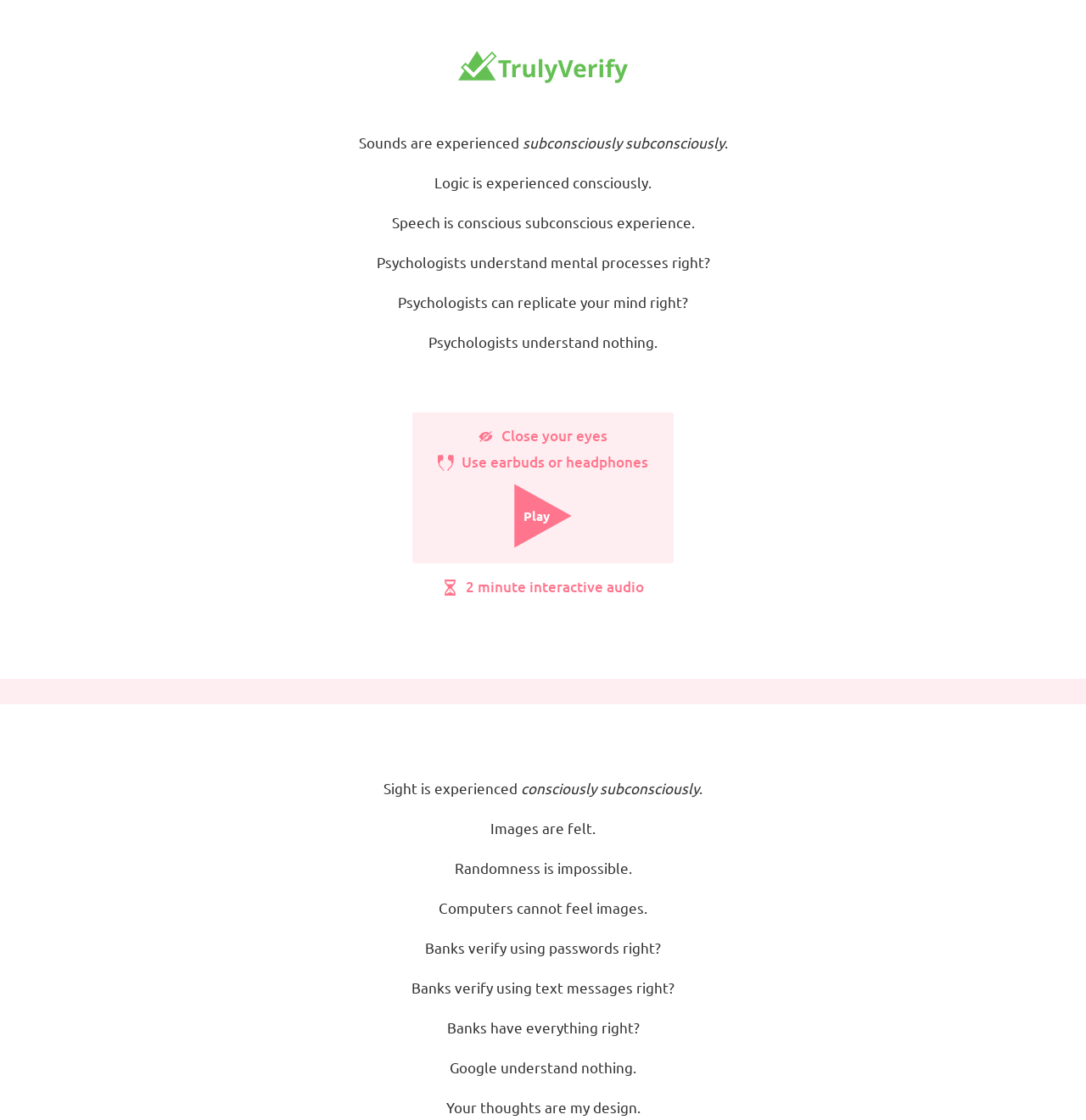Determine the bounding box for the UI element as described: "Submit and continue". The coordinates should be represented as four float numbers between 0 and 1, formatted as [left, top, right, bottom].

[0.431, 0.696, 0.569, 0.724]